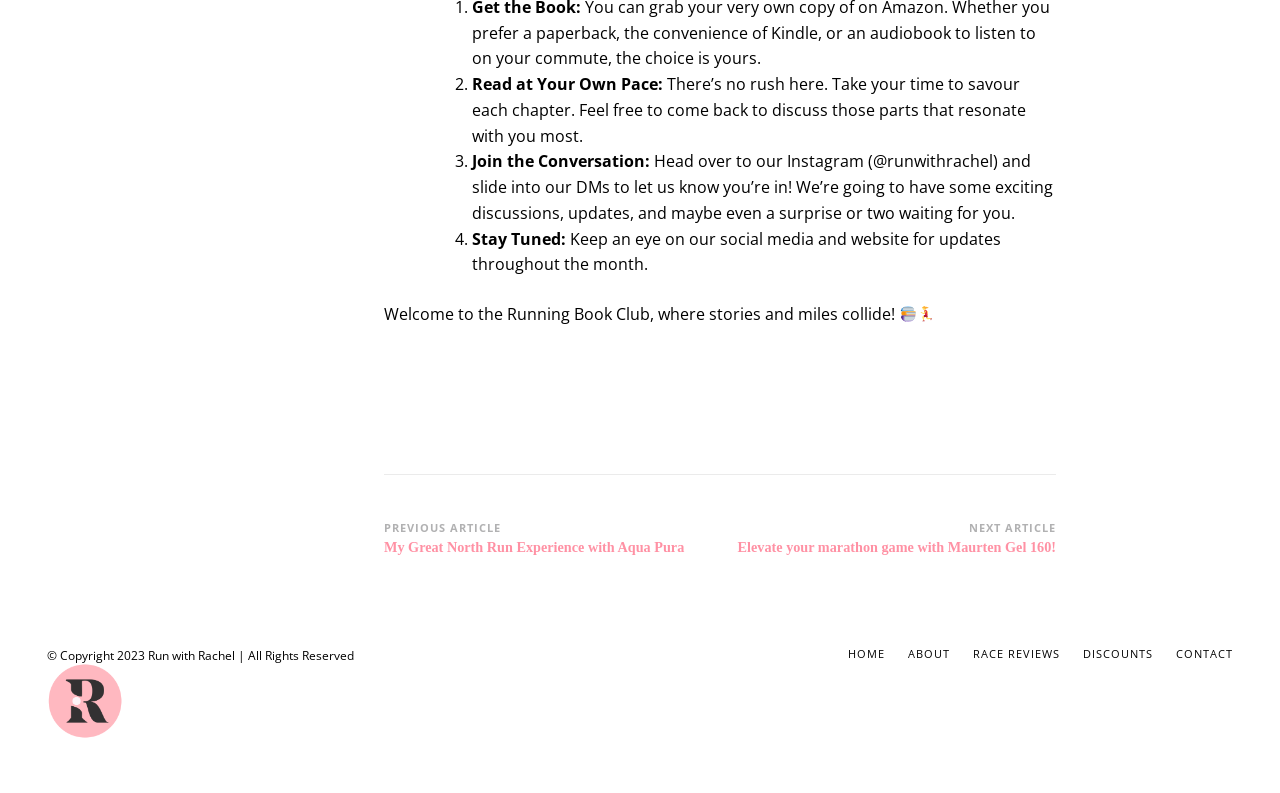Using the information in the image, give a comprehensive answer to the question: 
What is the name of the book club?

The name of the book club can be found in the StaticText element with the text 'Welcome to the Running Book Club, where stories and miles collide!' which is located at the top of the webpage.